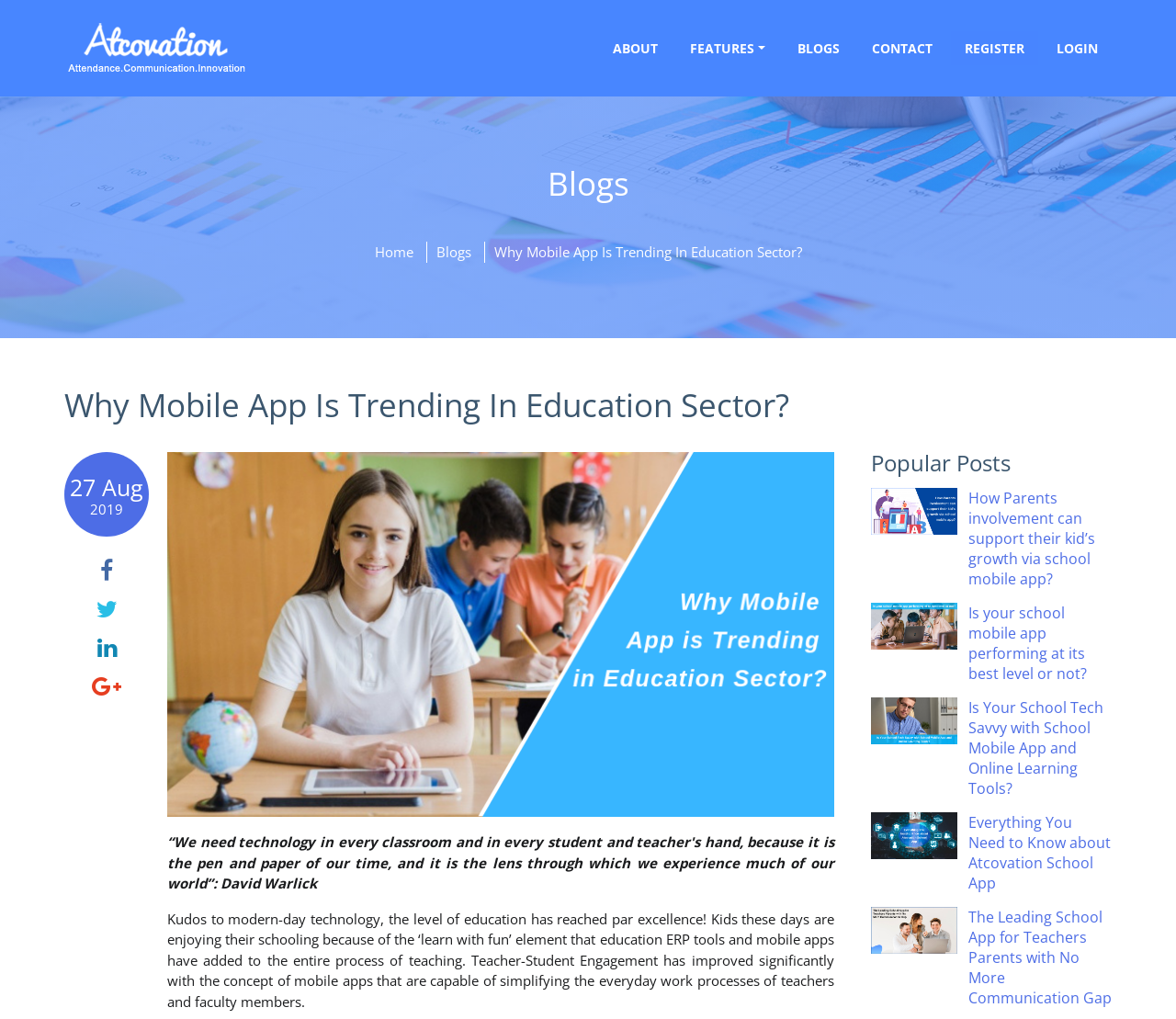Show the bounding box coordinates of the region that should be clicked to follow the instruction: "Click on the 'ABOUT' link."

[0.51, 0.031, 0.571, 0.064]